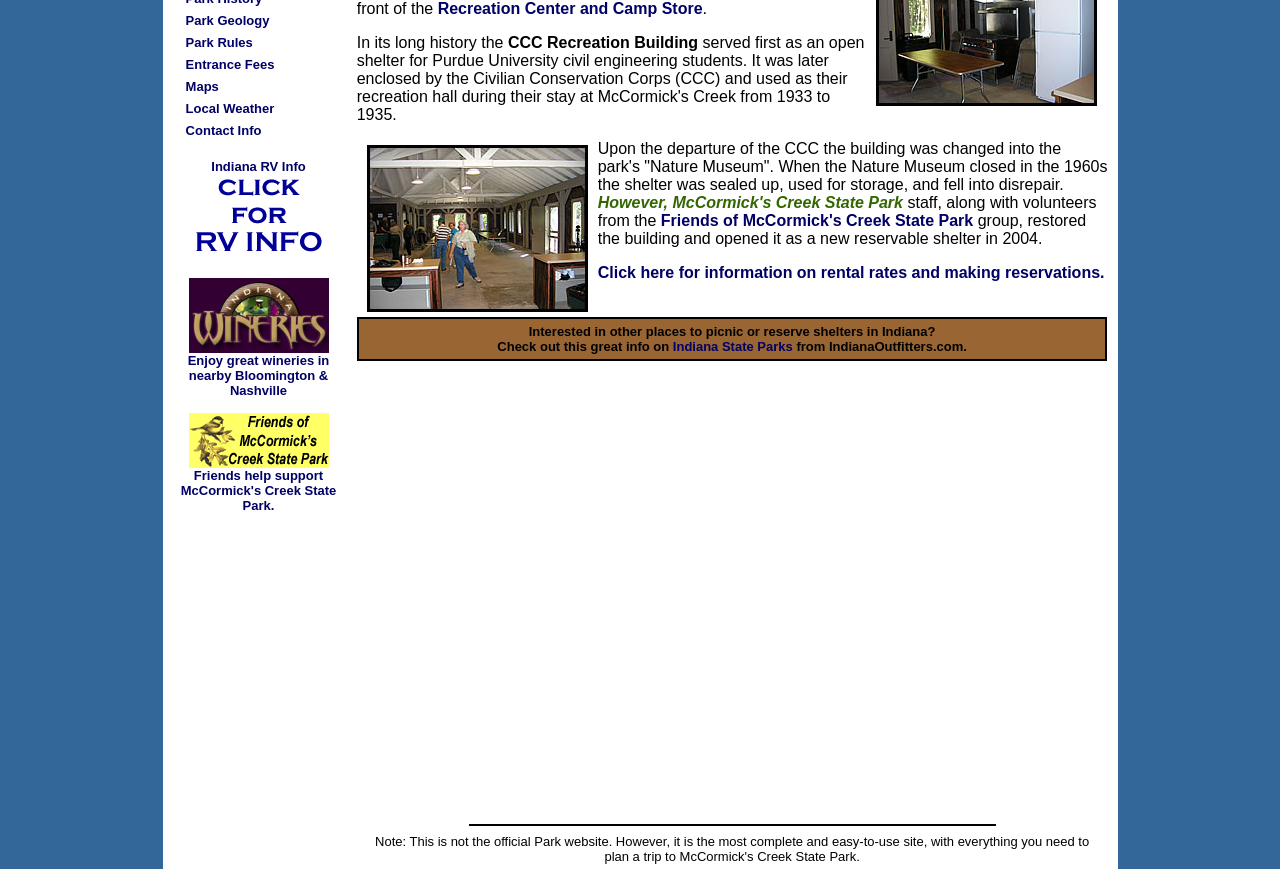Give the bounding box coordinates for the element described by: "Local Weather".

[0.145, 0.116, 0.214, 0.133]